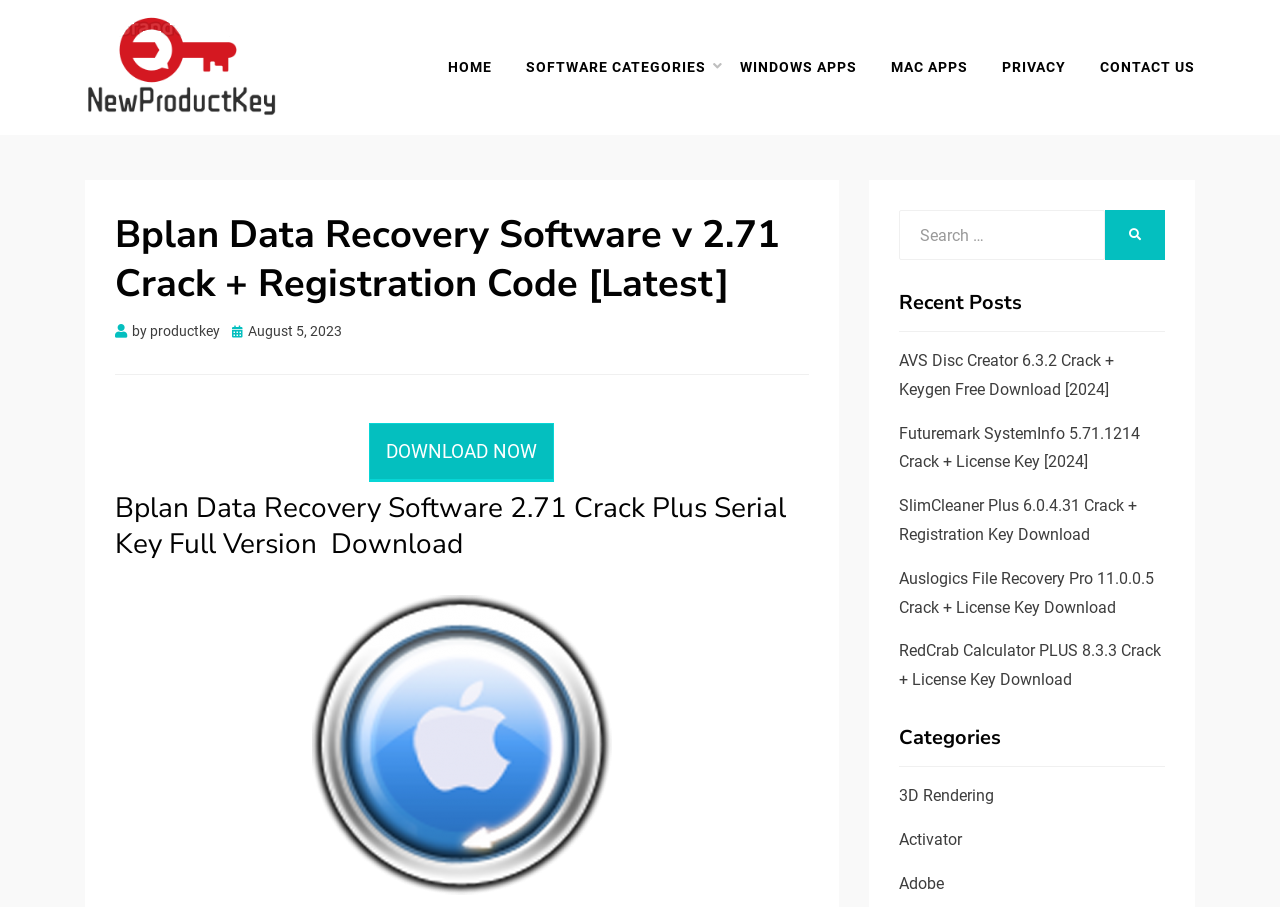Extract the primary heading text from the webpage.

Bplan Data Recovery Software v 2.71 Crack + Registration Code [Latest]